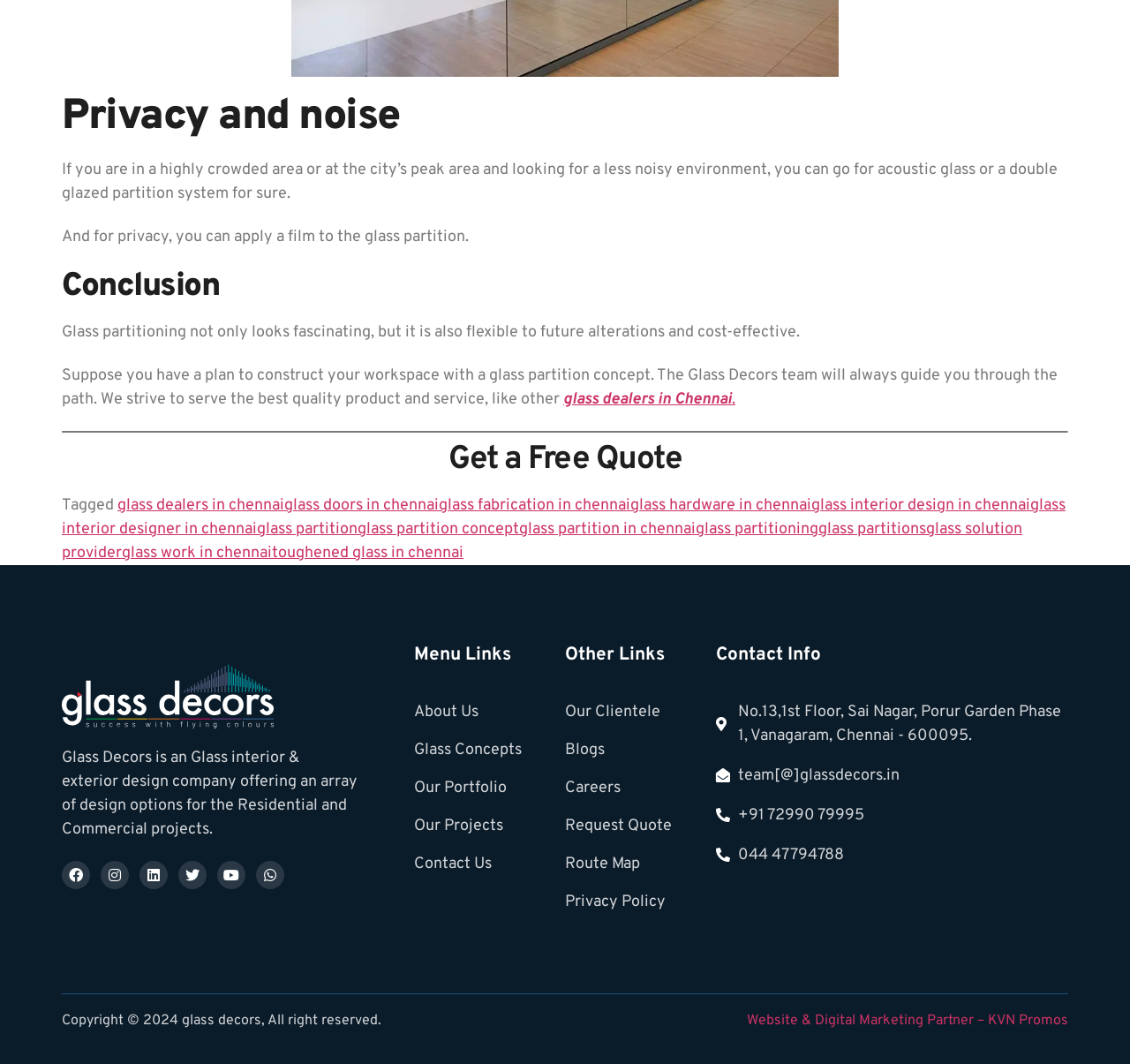What social media platforms does Glass Decors have a presence on?
Based on the image, provide a one-word or brief-phrase response.

Facebook, Instagram, Linkedin, Twitter, Youtube, Whatsapp